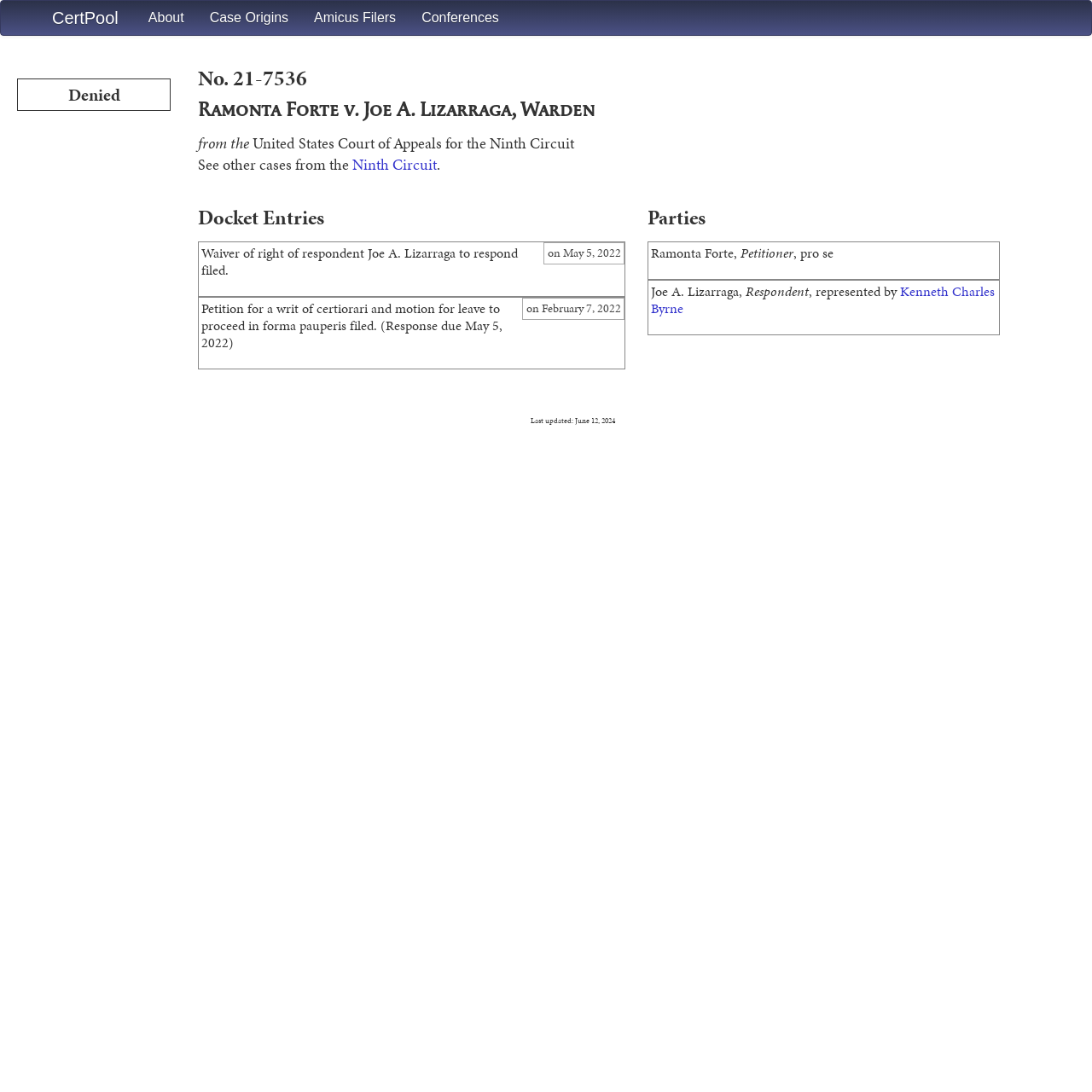What is the status of the case?
Answer the question with a detailed explanation, including all necessary information.

I found the status of the case by looking at the heading 'Denied' which is located at the top of the webpage, indicating that the case has been denied.